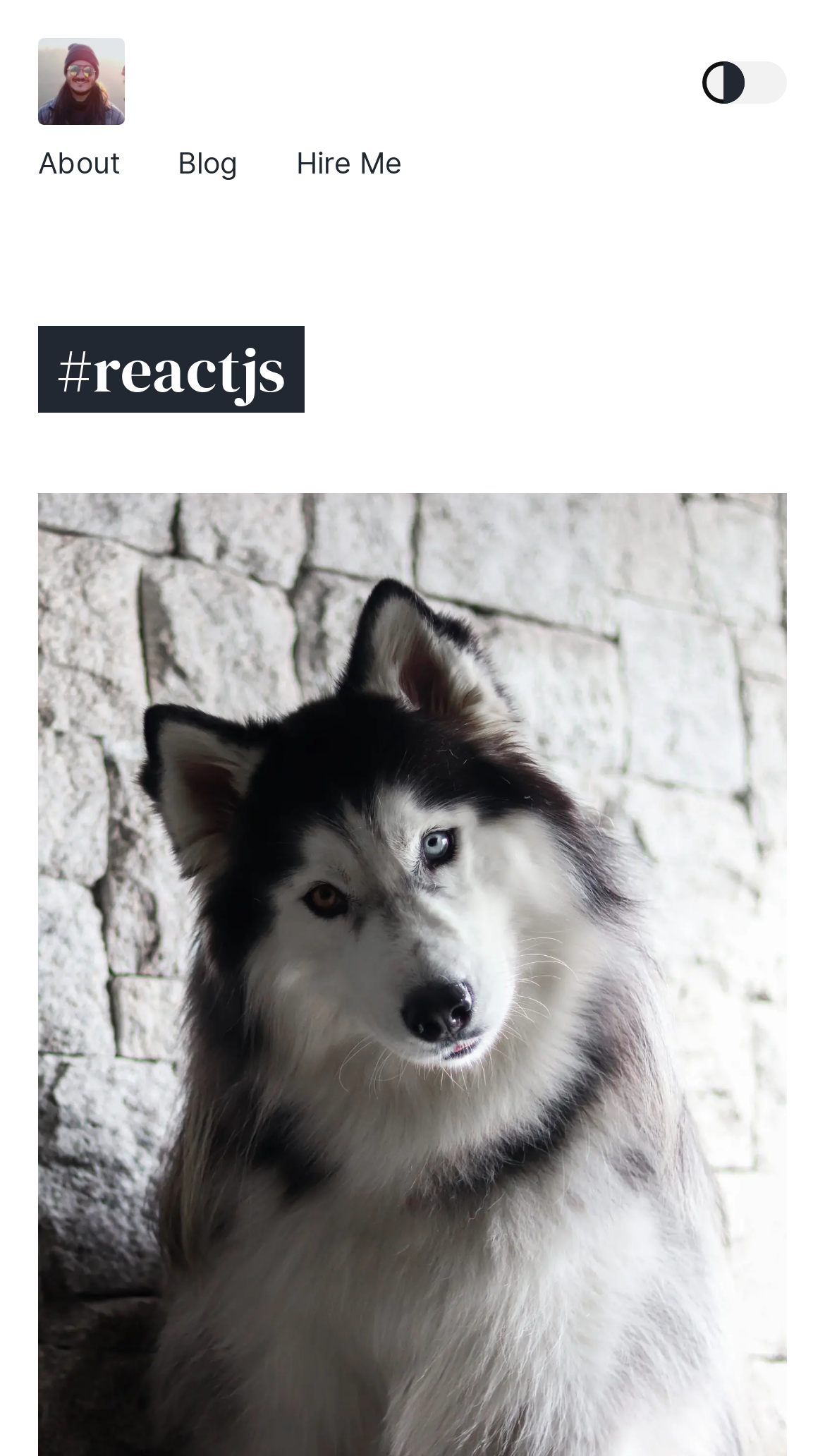Provide a brief response to the question below using one word or phrase:
What is the logo of the blog?

blog-logo